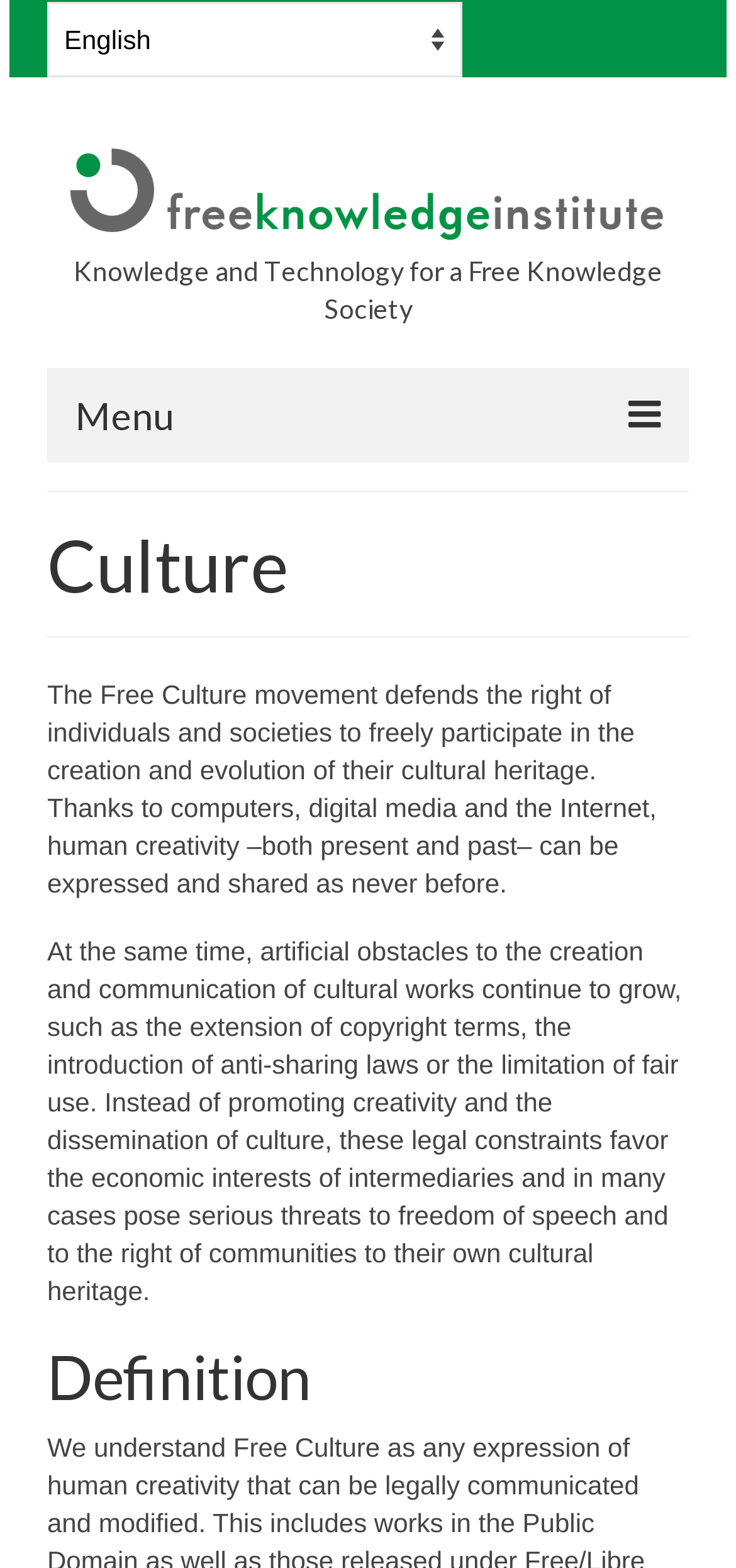Using the webpage screenshot, locate the HTML element that fits the following description and provide its bounding box: "Support FKI".

[0.128, 0.505, 0.91, 0.554]